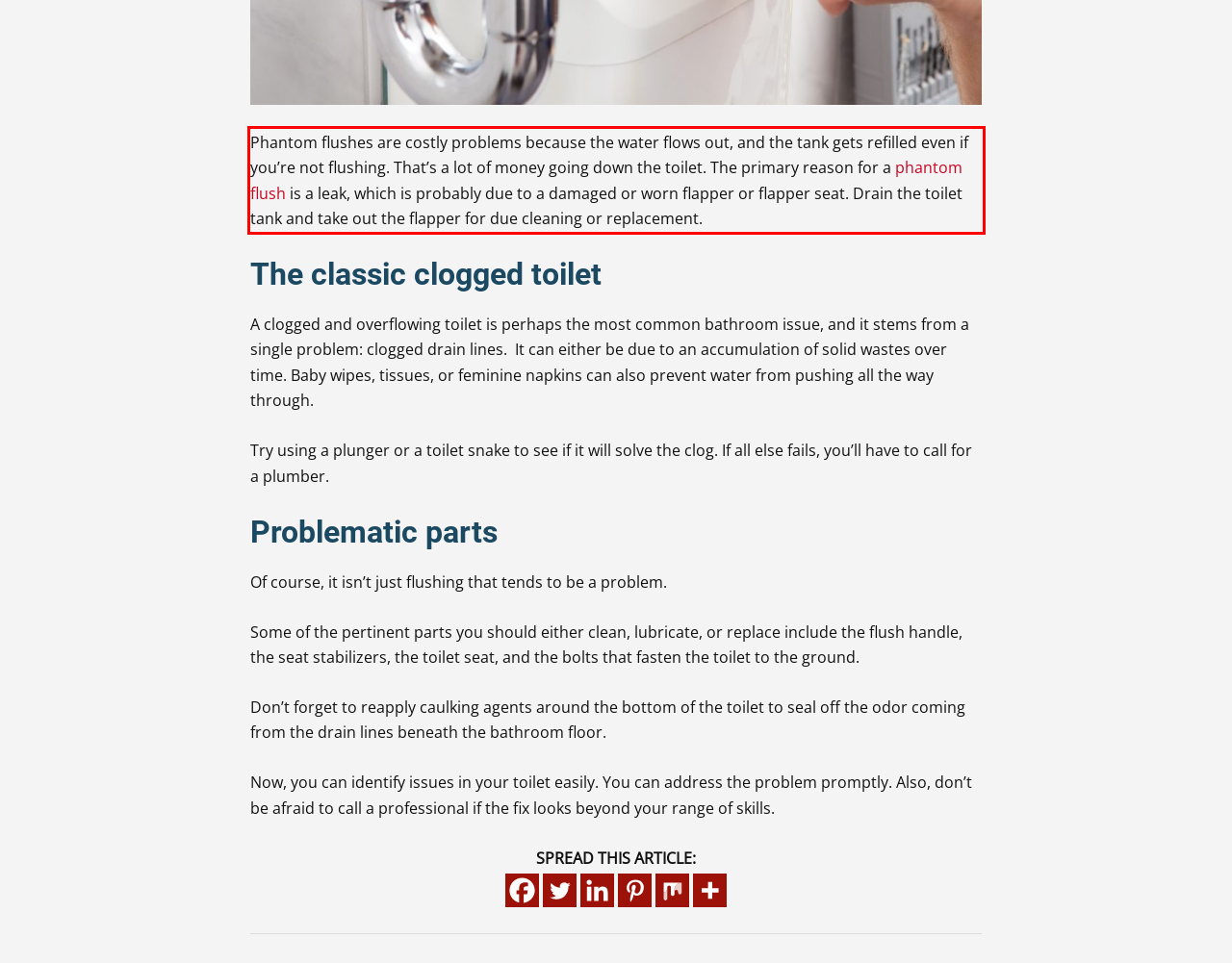Analyze the screenshot of a webpage where a red rectangle is bounding a UI element. Extract and generate the text content within this red bounding box.

Phantom flushes are costly problems because the water flows out, and the tank gets refilled even if you’re not flushing. That’s a lot of money going down the toilet. The primary reason for a phantom flush is a leak, which is probably due to a damaged or worn flapper or flapper seat. Drain the toilet tank and take out the flapper for due cleaning or replacement.